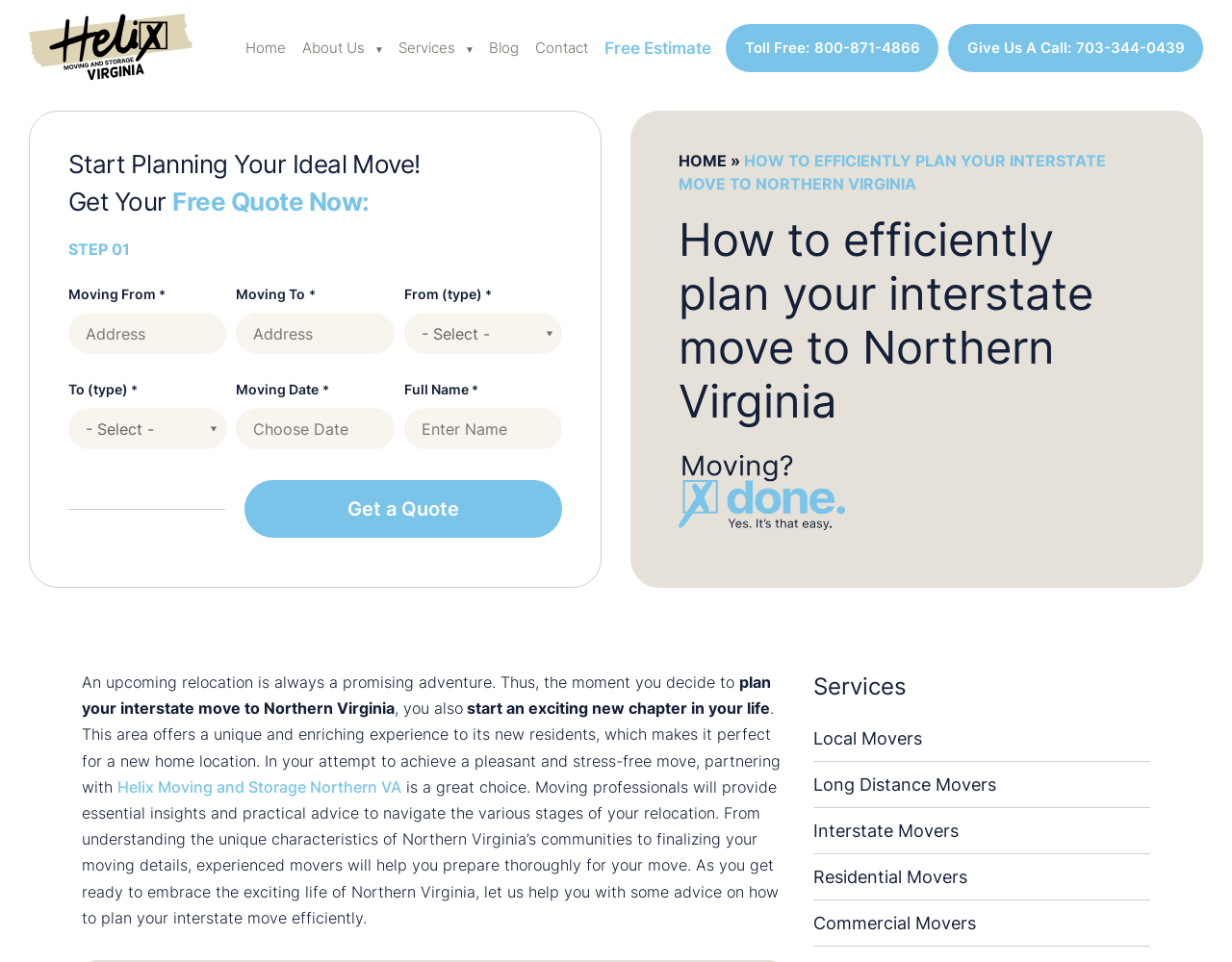Please find the bounding box coordinates (top-left x, top-left y, bottom-right x, bottom-right y) in the screenshot for the UI element described as follows: value="Get a Quote"

[0.198, 0.499, 0.456, 0.559]